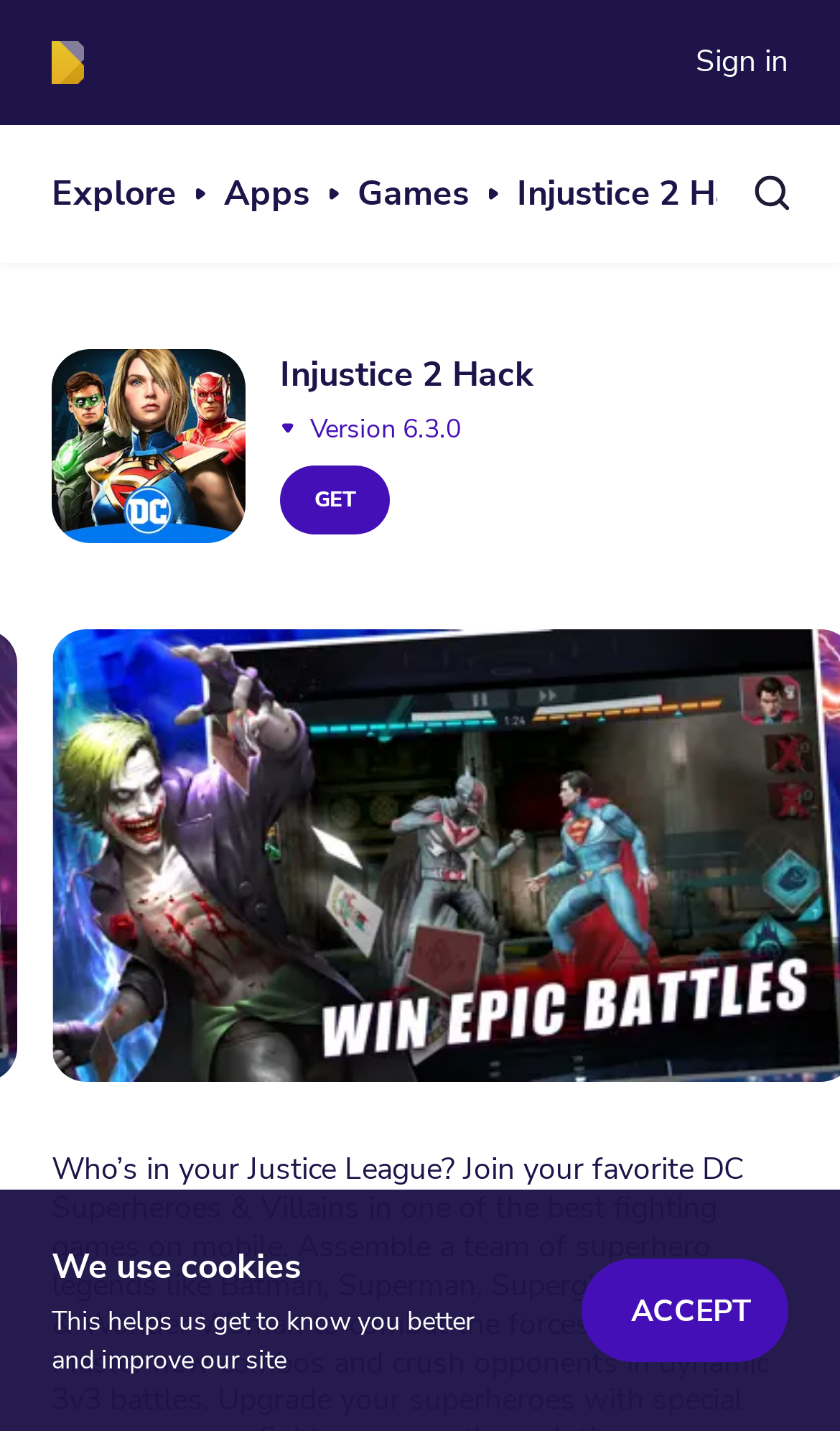What is the purpose of the button with the text 'GET'?
Could you give a comprehensive explanation in response to this question?

The button with the text 'GET' is likely a call-to-action button to download or install an app, as it is commonly used in app stores to initiate the installation process.